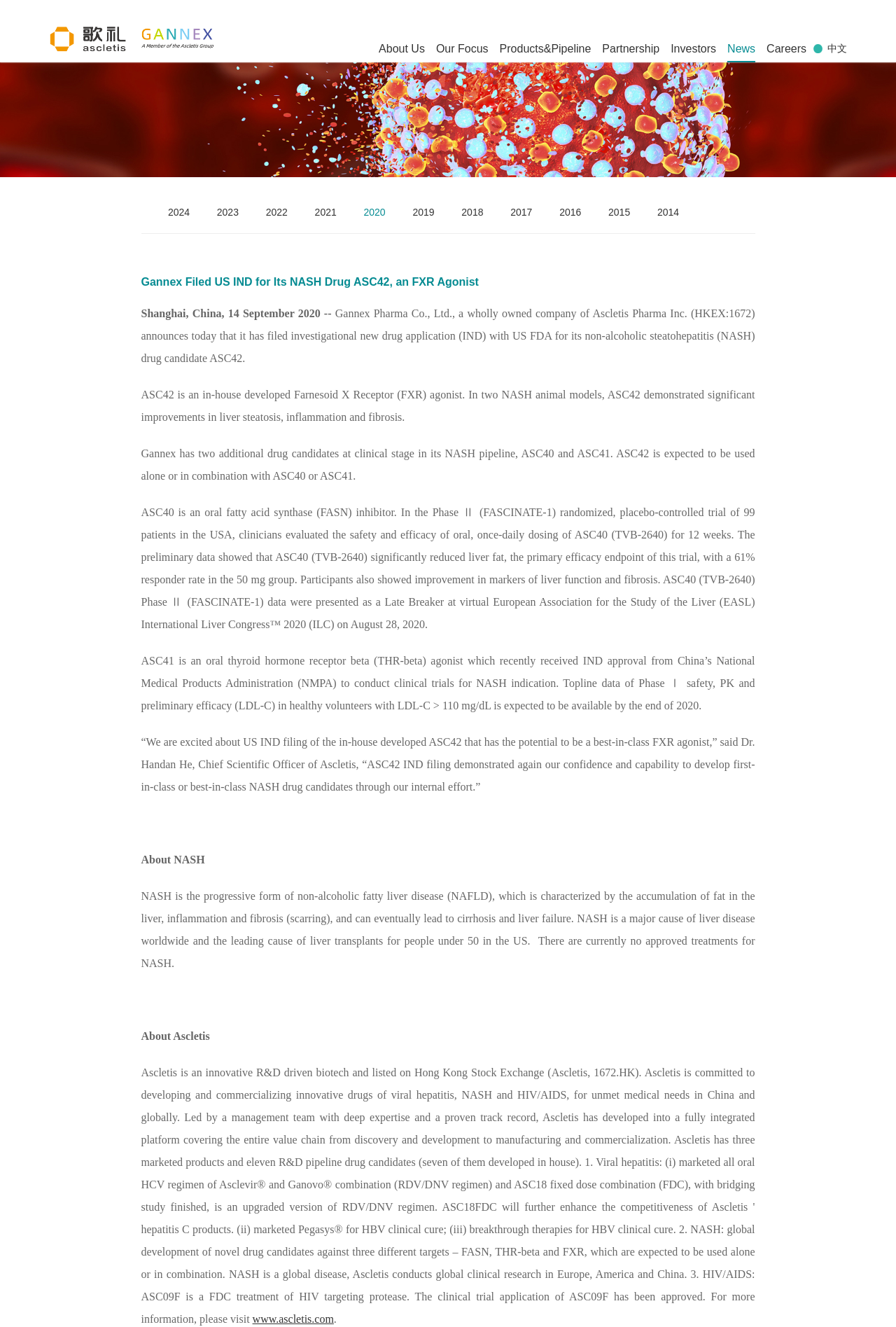Identify the bounding box coordinates for the element you need to click to achieve the following task: "Click the 'About Us' link". Provide the bounding box coordinates as four float numbers between 0 and 1, in the form [left, top, right, bottom].

[0.423, 0.0, 0.474, 0.047]